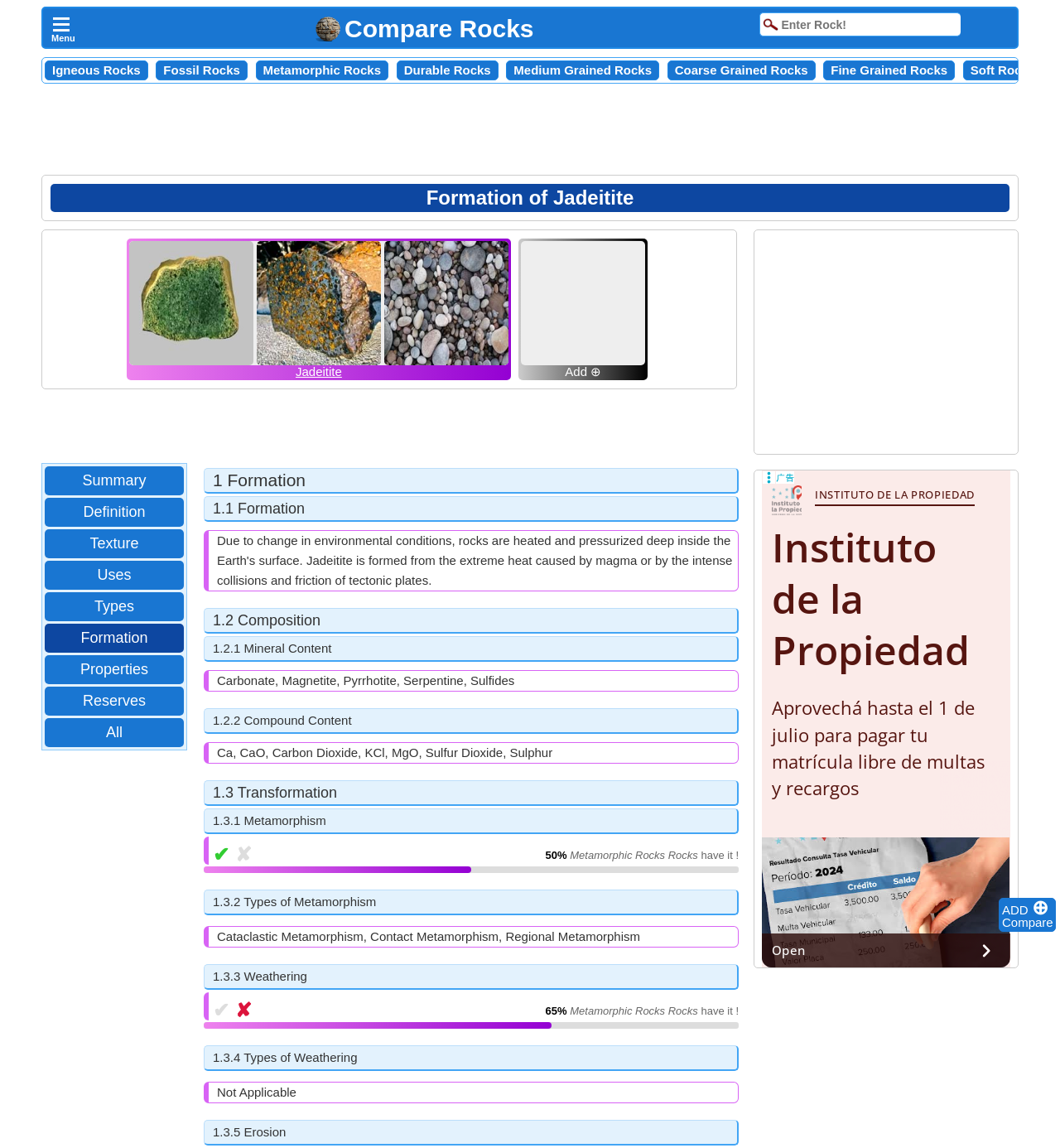Please identify the bounding box coordinates of the clickable element to fulfill the following instruction: "Learn about Igneous Rocks". The coordinates should be four float numbers between 0 and 1, i.e., [left, top, right, bottom].

[0.049, 0.055, 0.133, 0.067]